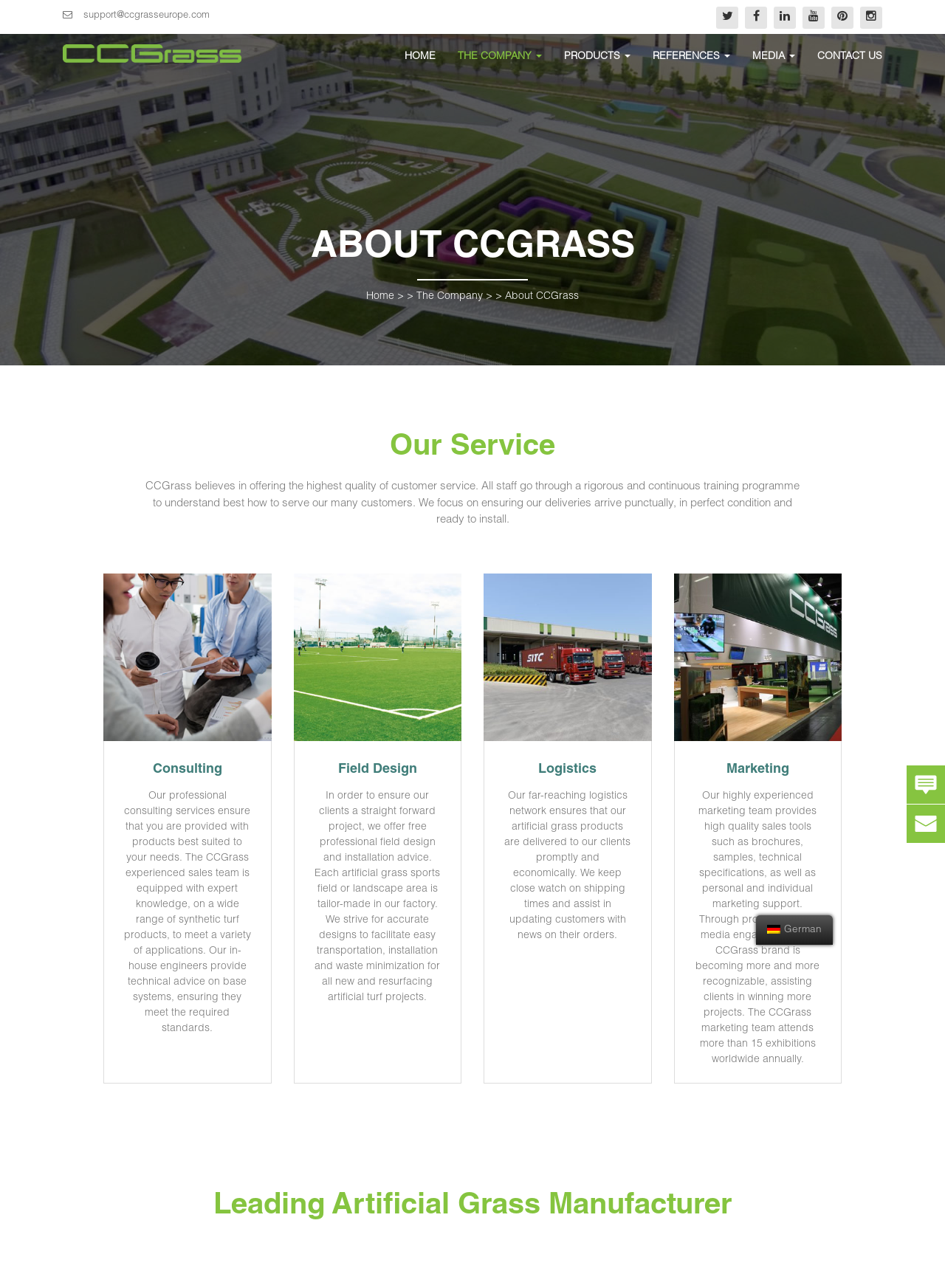With reference to the screenshot, provide a detailed response to the question below:
What services are provided by CCGrass?

The services provided by CCGrass can be found in the middle section of the webpage, where there are headings for 'Consulting', 'Field Design', 'Logistics', and 'Marketing'. Each of these headings is accompanied by a description of the service, indicating that CCGrass provides these services to its customers.